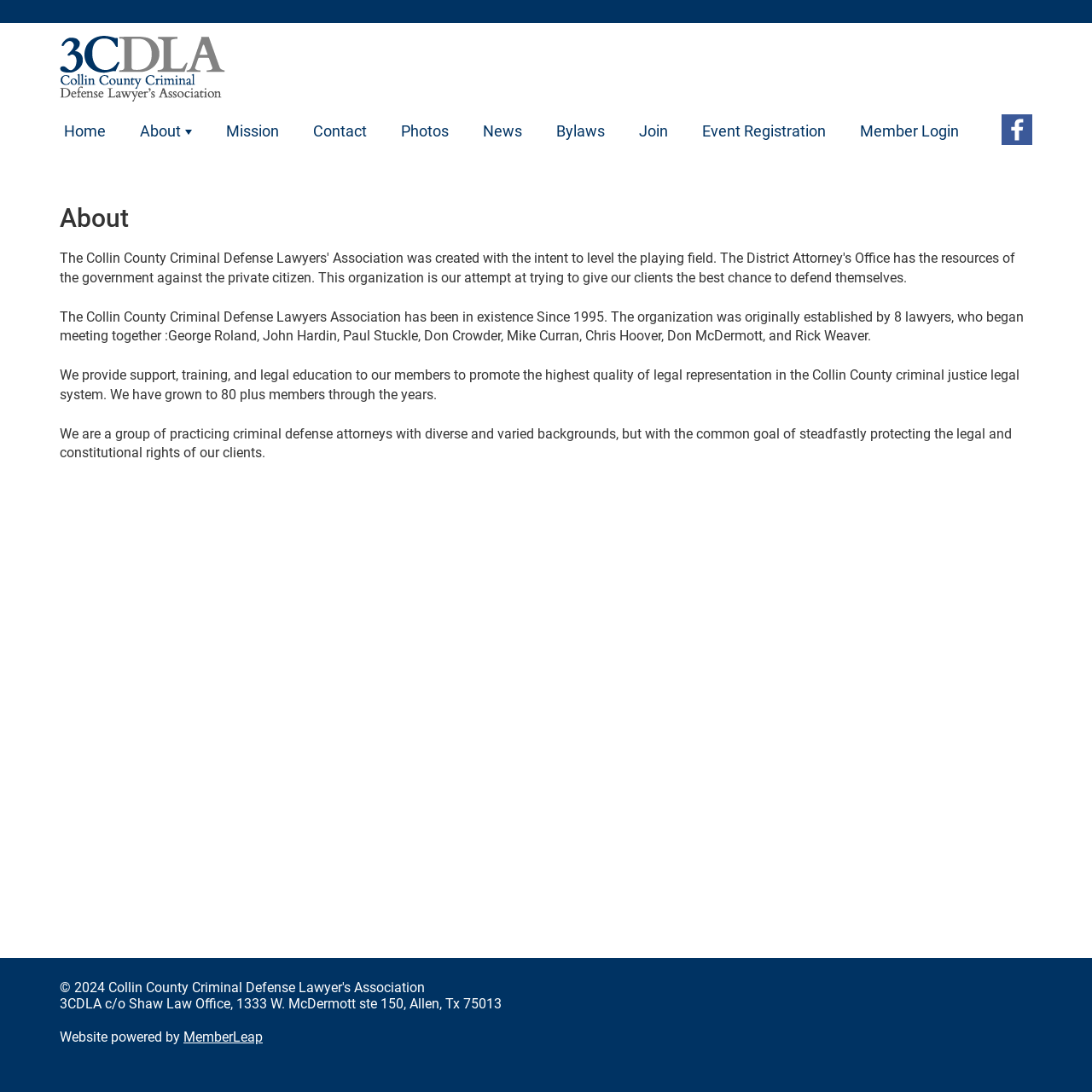Find the bounding box coordinates of the clickable element required to execute the following instruction: "Click the Facebook icon". Provide the coordinates as four float numbers between 0 and 1, i.e., [left, top, right, bottom].

[0.913, 0.113, 0.945, 0.136]